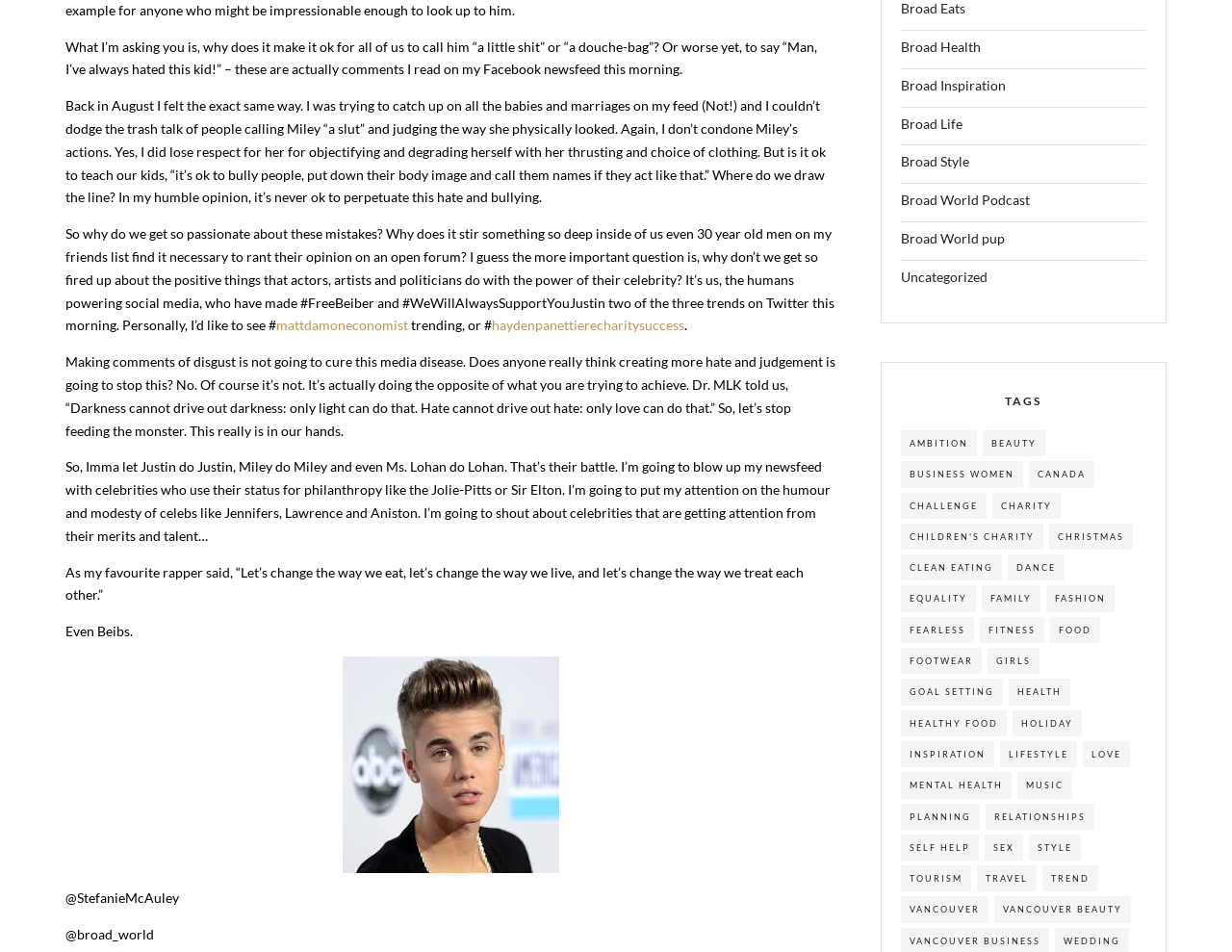Determine the bounding box coordinates for the region that must be clicked to execute the following instruction: "Visit the charity success page of Hayden Panettiere".

[0.399, 0.333, 0.555, 0.35]